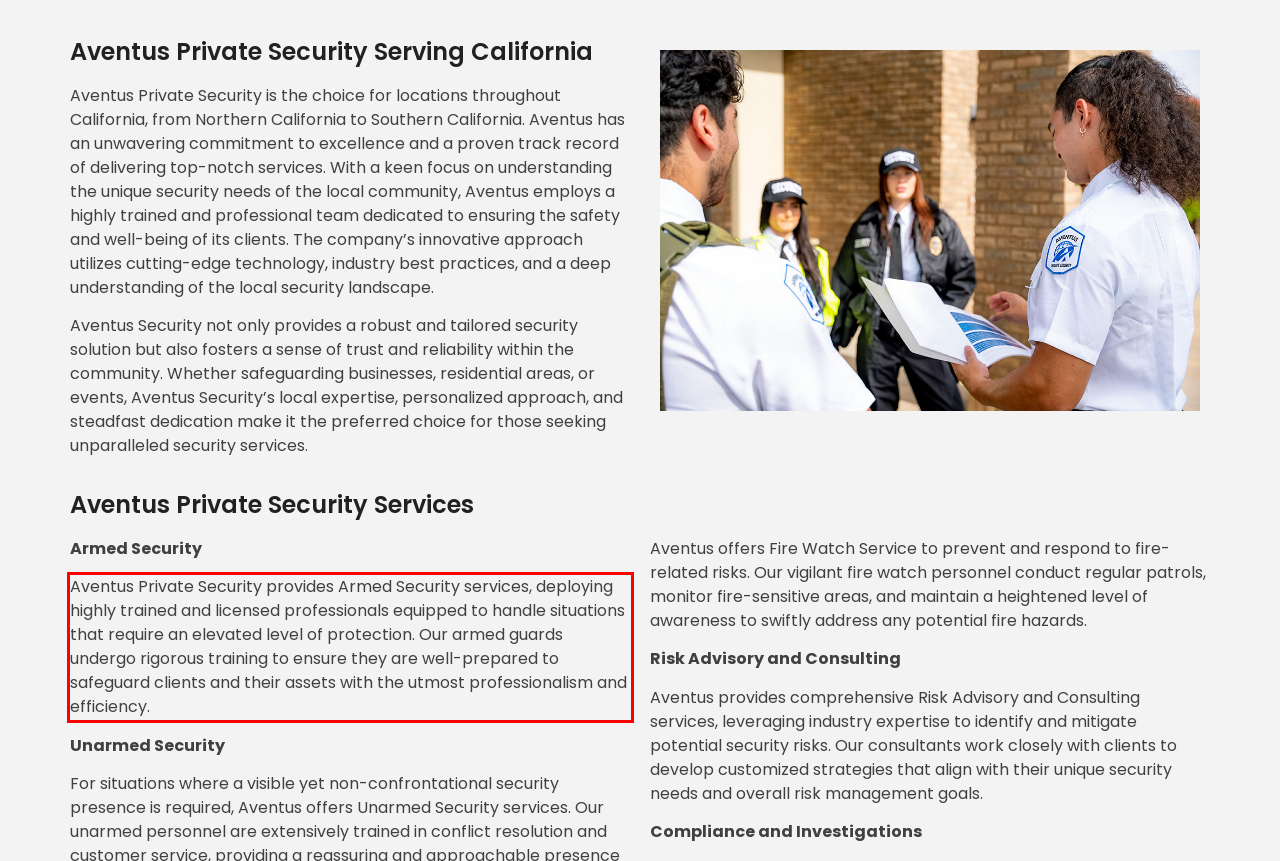Identify the red bounding box in the webpage screenshot and perform OCR to generate the text content enclosed.

Aventus Private Security provides Armed Security services, deploying highly trained and licensed professionals equipped to handle situations that require an elevated level of protection. Our armed guards undergo rigorous training to ensure they are well-prepared to safeguard clients and their assets with the utmost professionalism and efficiency.